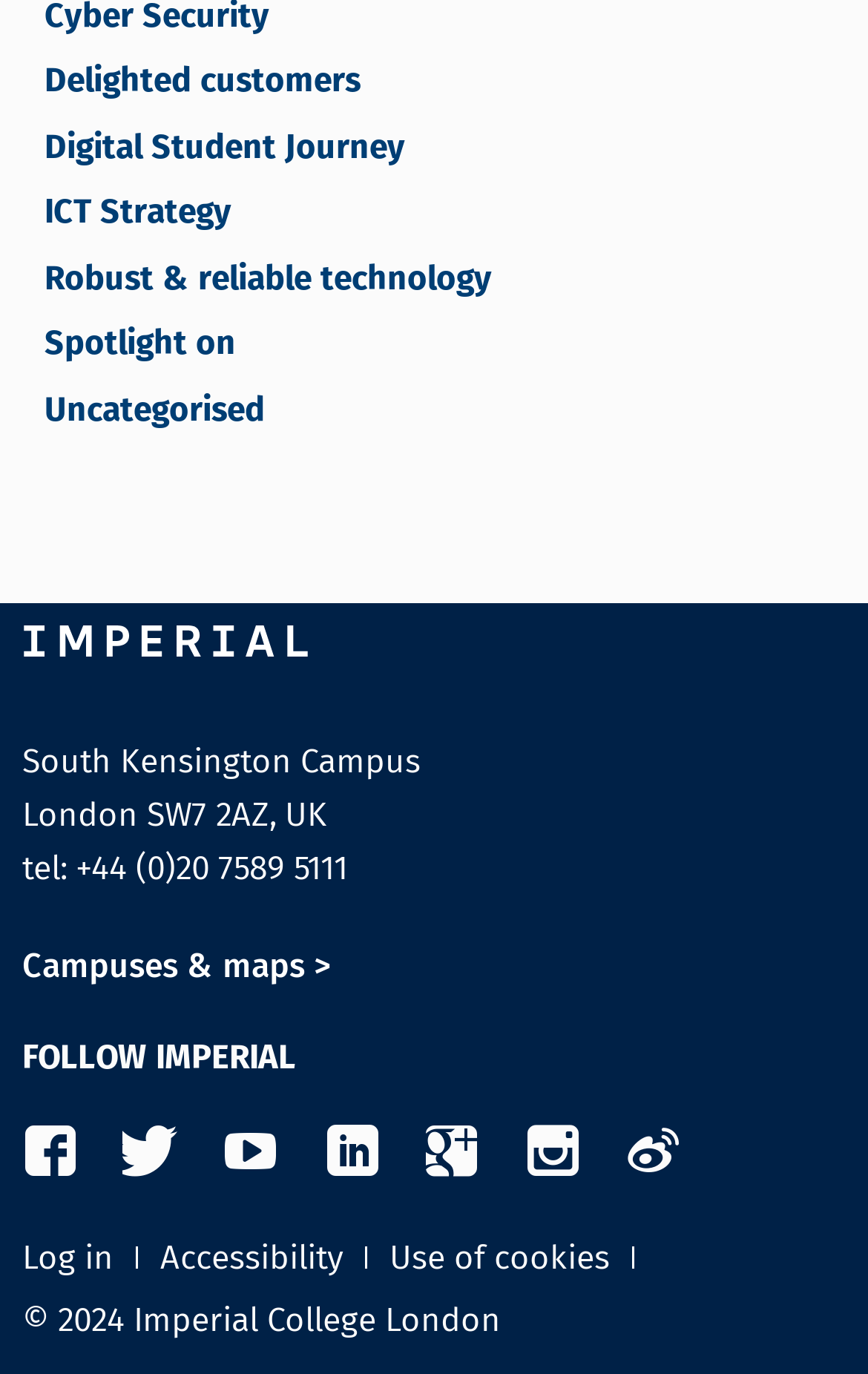Can you provide the bounding box coordinates for the element that should be clicked to implement the instruction: "Log in to the website"?

[0.026, 0.9, 0.131, 0.929]